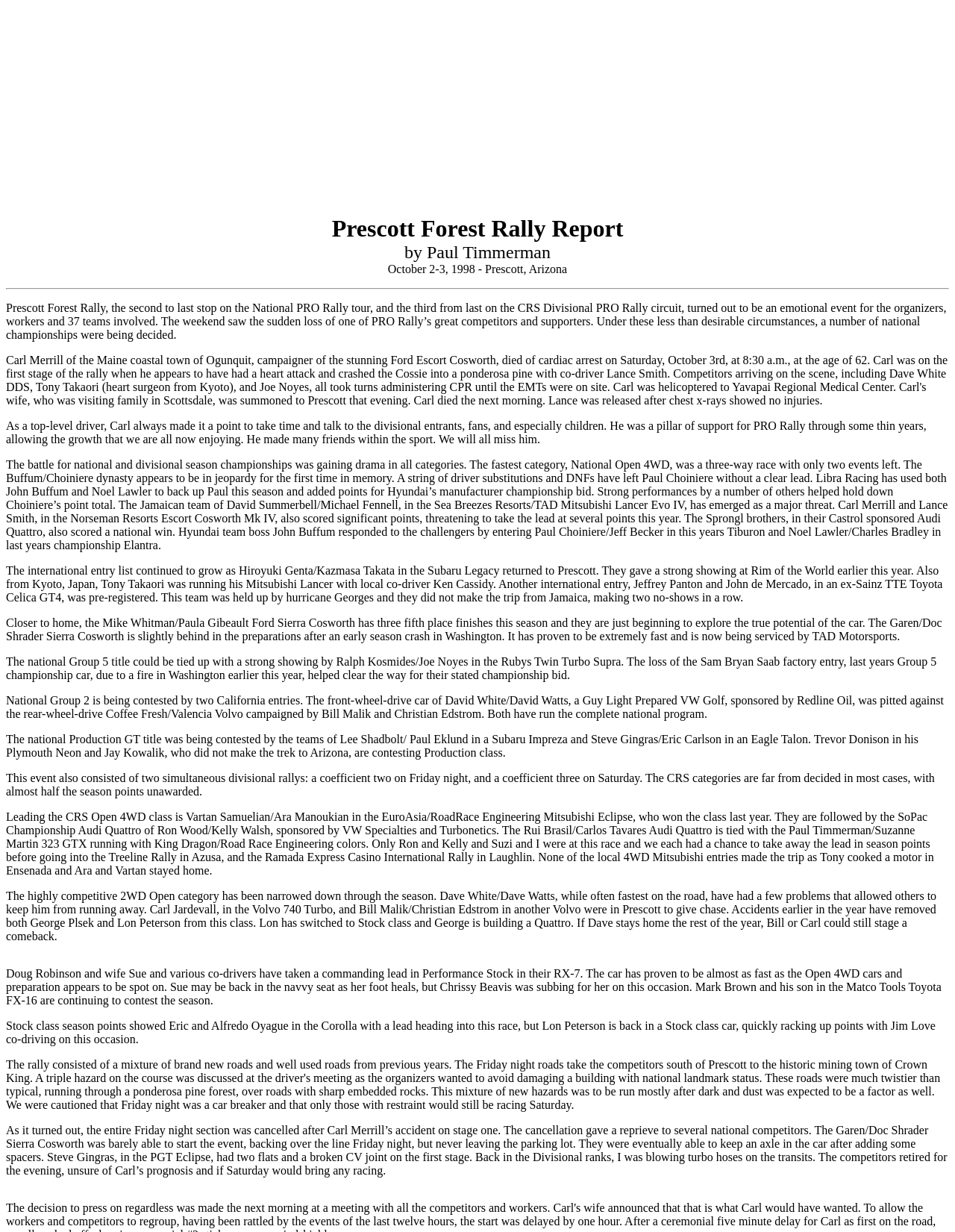How many national championships were being decided?
Based on the image, please offer an in-depth response to the question.

The webpage mentions that 'a number of national championships were being decided' in the StaticText element with the text 'The battle for national and divisional season championships was gaining drama in all categories...'. This suggests that several national championships were being decided, but the exact number is not specified.